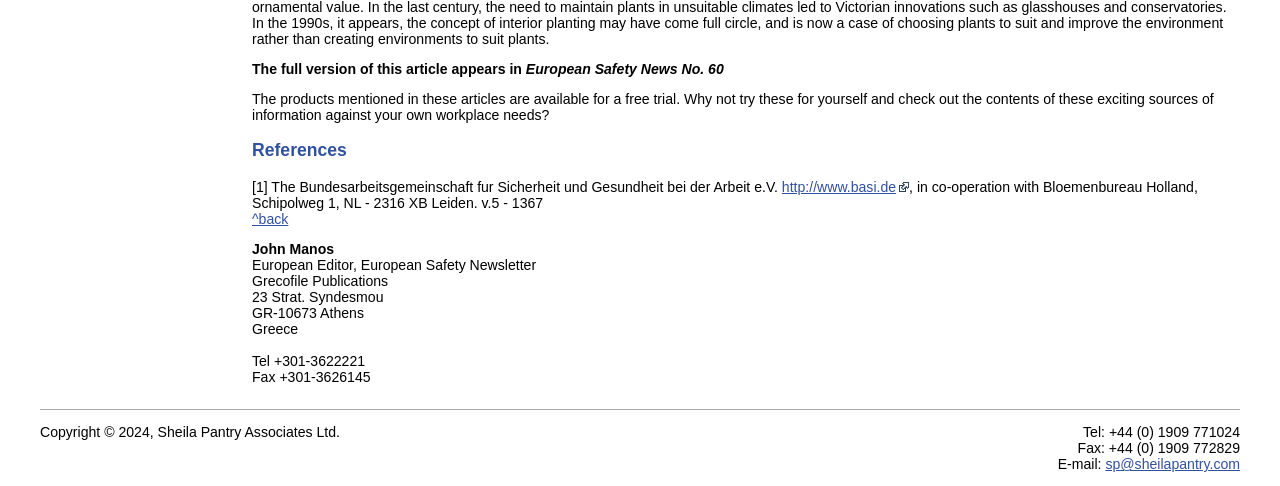Use a single word or phrase to answer the question:
What is the name of the editor of European Safety Newsletter?

John Manos